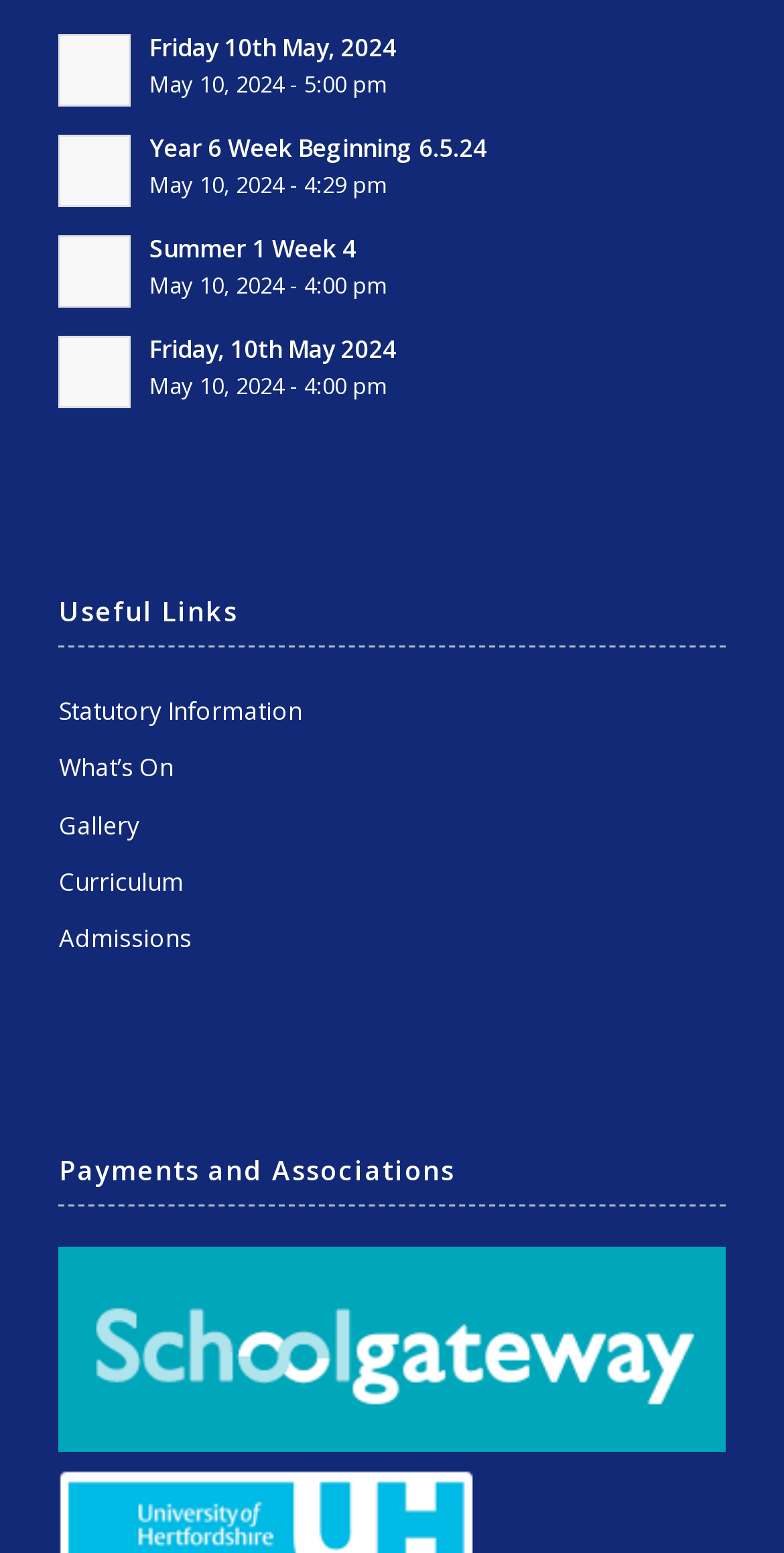Show the bounding box coordinates of the element that should be clicked to complete the task: "Learn about the curriculum".

[0.075, 0.553, 0.925, 0.59]